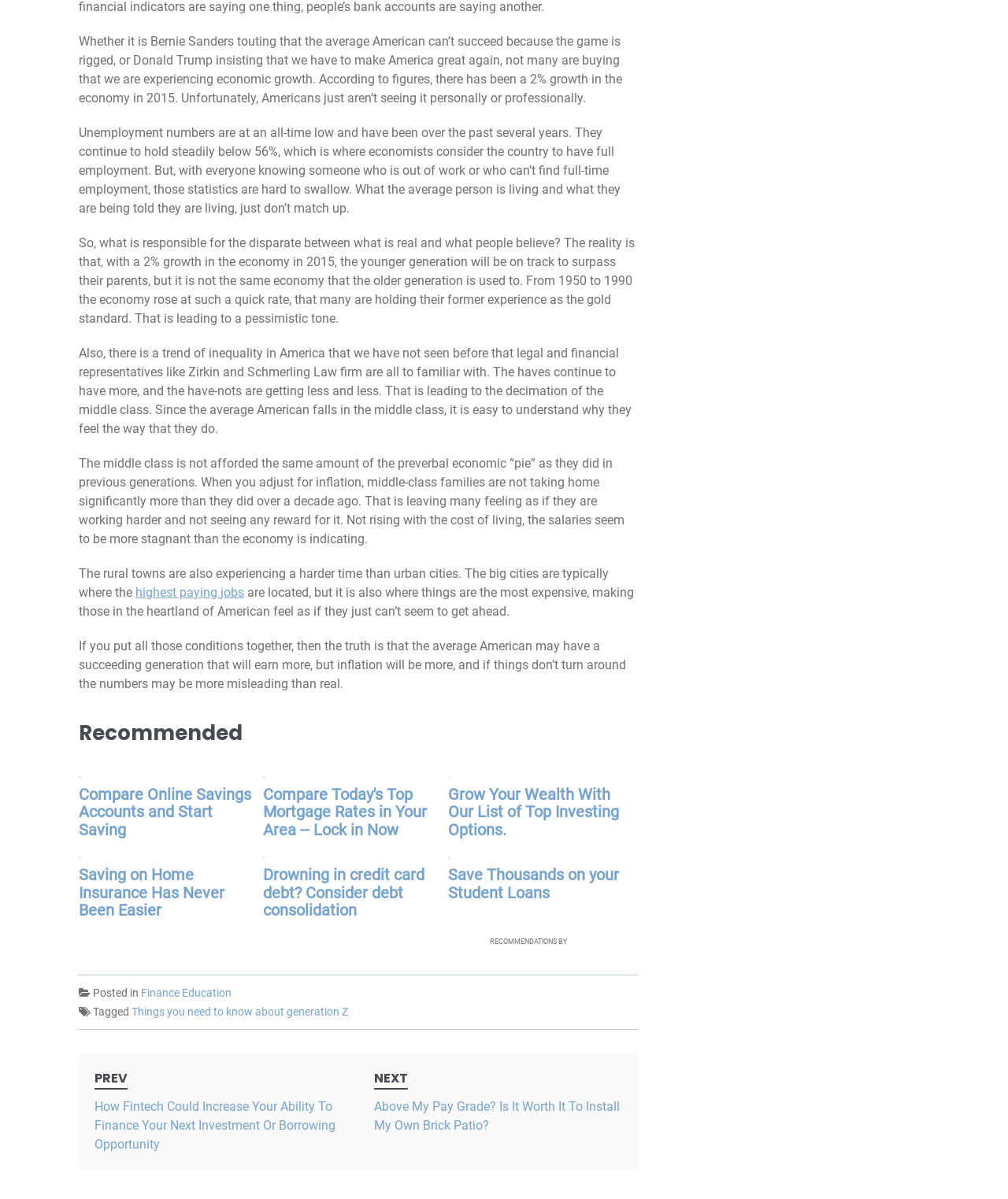Provide a one-word or one-phrase answer to the question:
What is the current state of the middle class?

Decimation